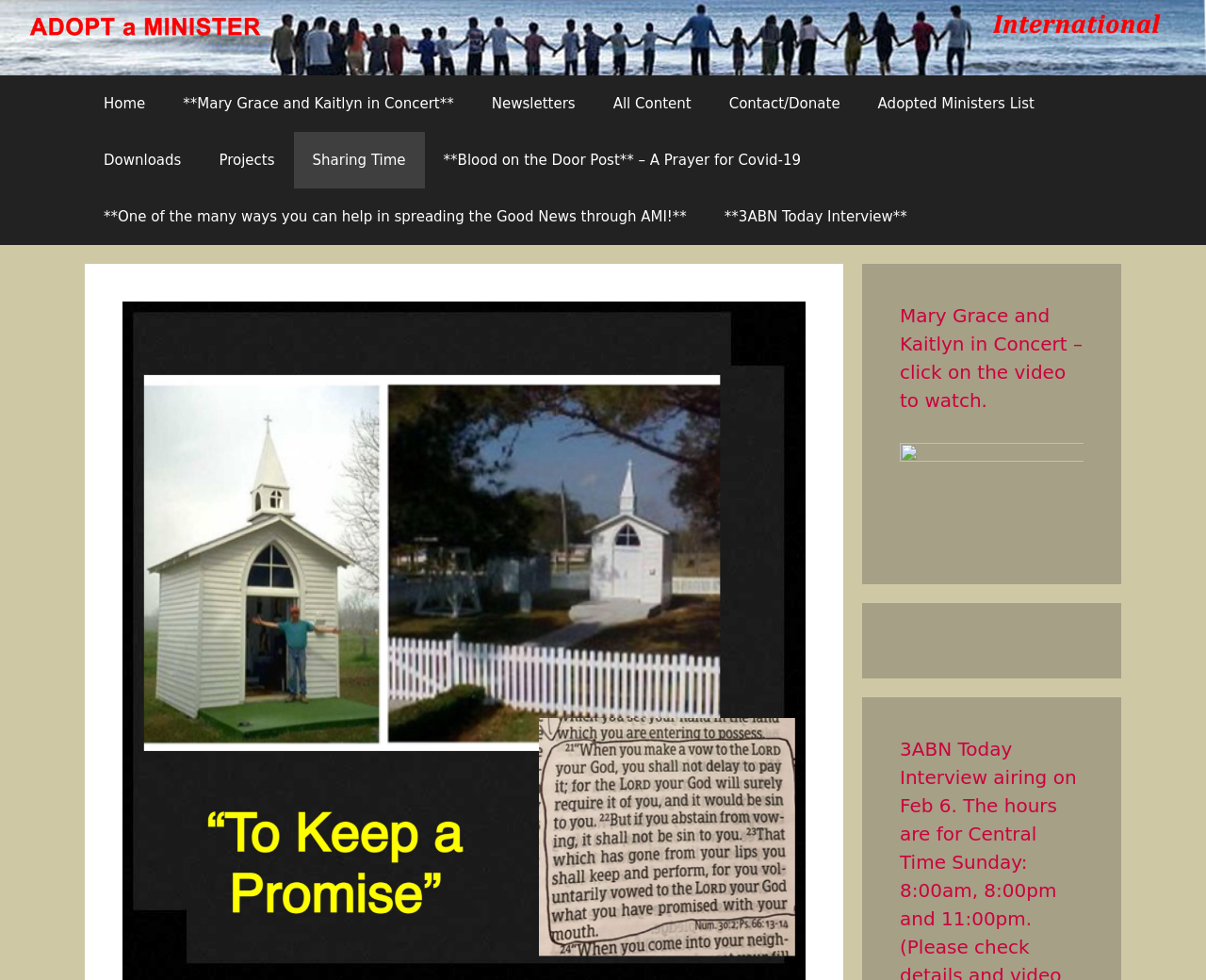What is the purpose of the complementary section?
Identify the answer in the screenshot and reply with a single word or phrase.

To provide additional information